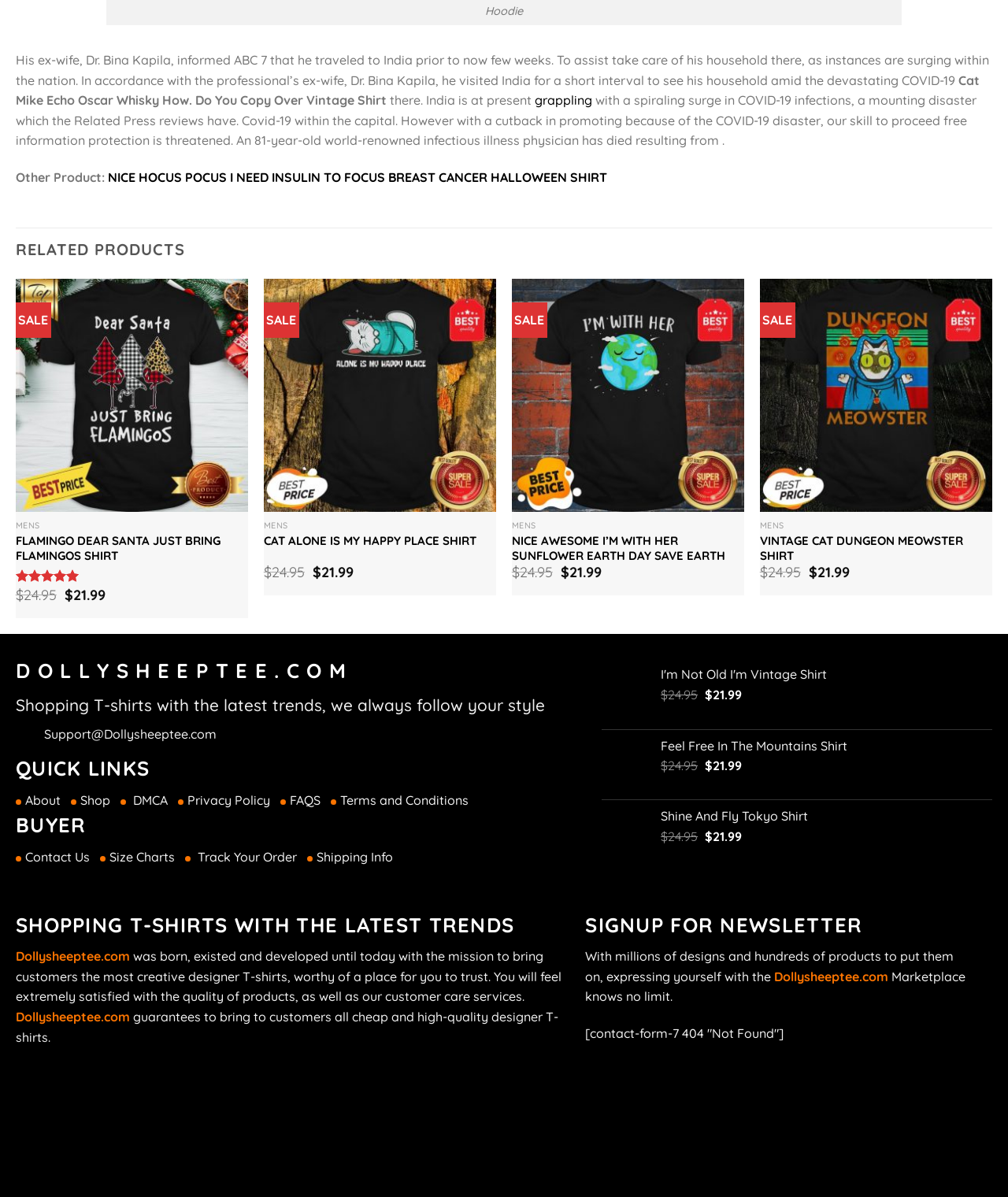Identify the bounding box coordinates of the section that should be clicked to achieve the task described: "Contact the support team via 'Support@Dollysheeptee.com'".

[0.044, 0.606, 0.215, 0.62]